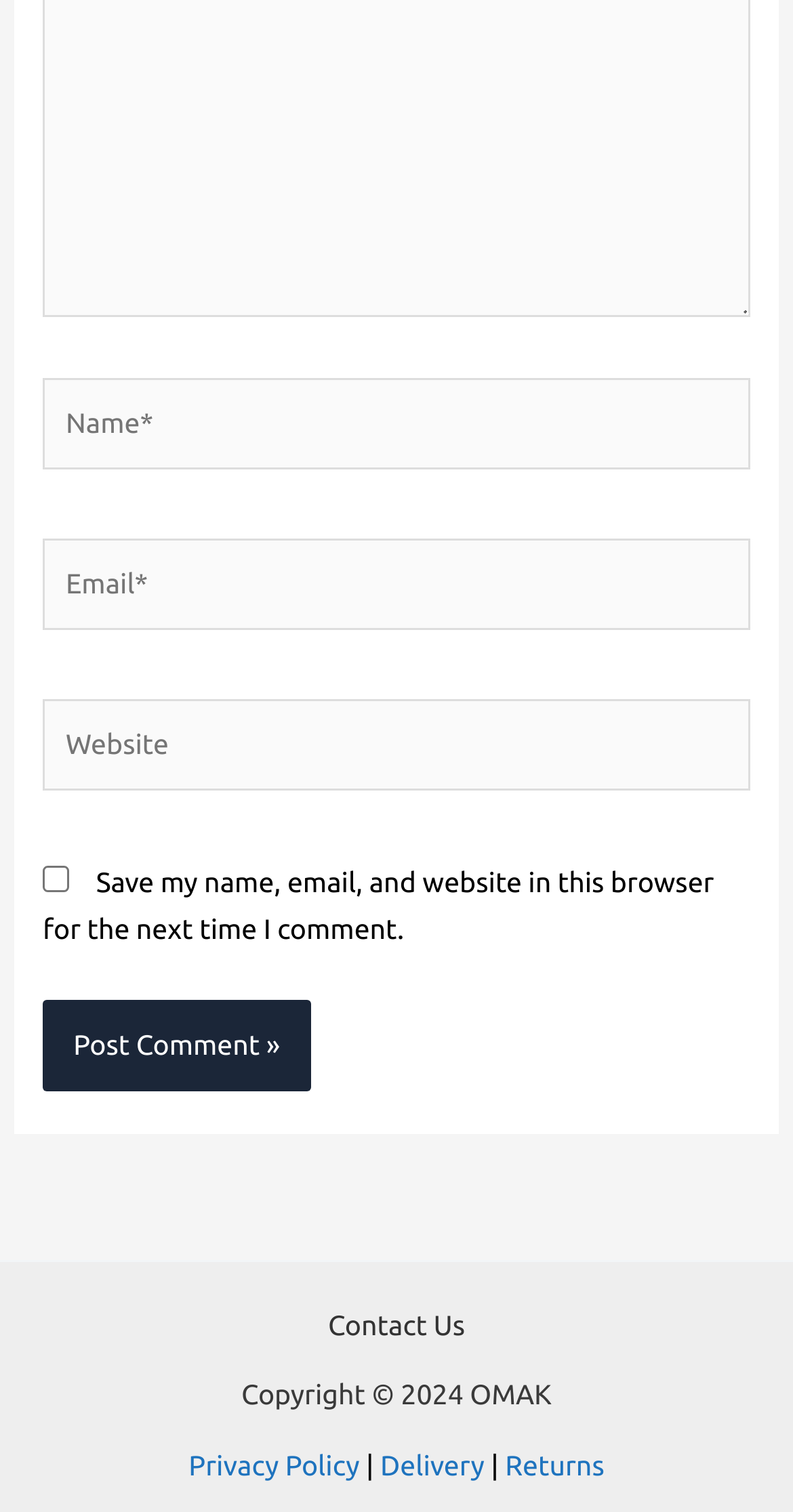Is the checkbox checked by default?
Provide a short answer using one word or a brief phrase based on the image.

No